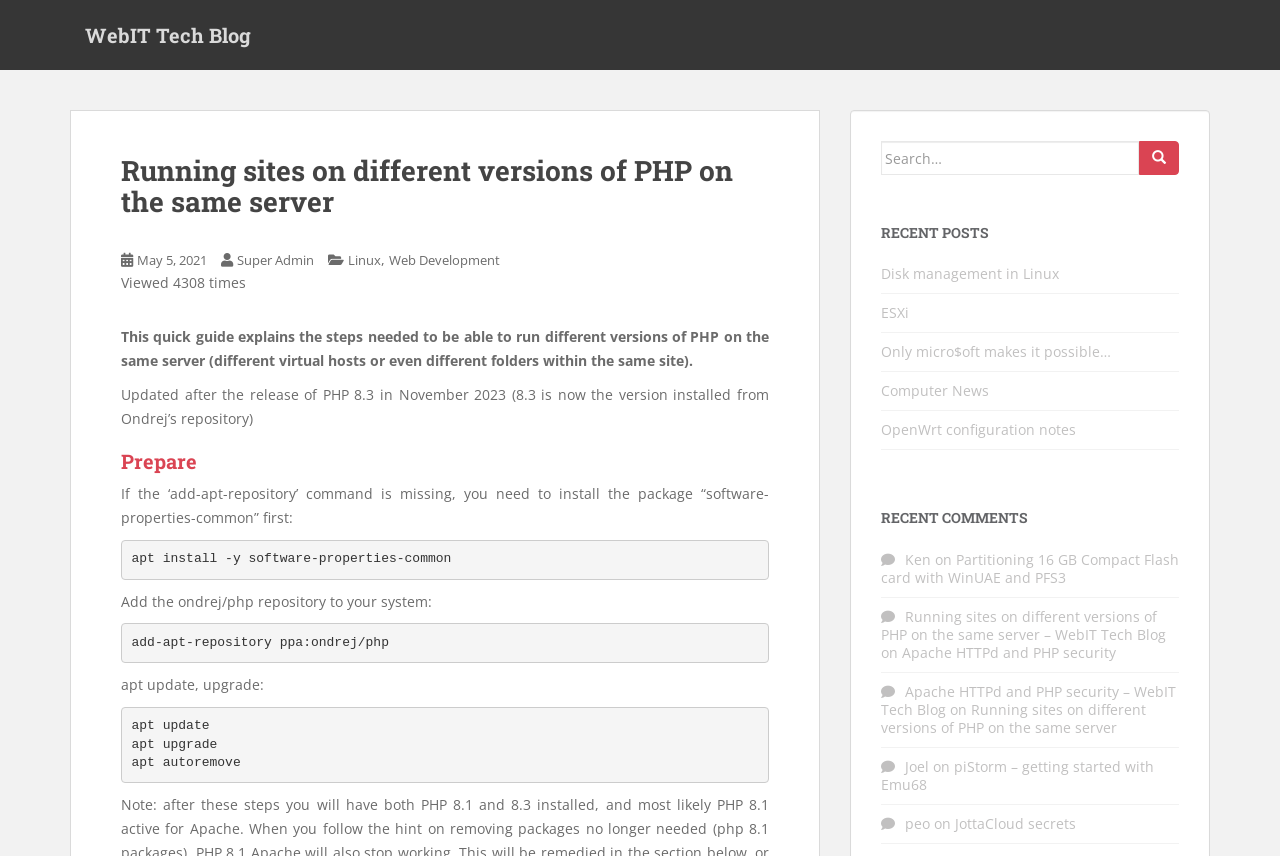Please locate the bounding box coordinates for the element that should be clicked to achieve the following instruction: "Check 'THE LATEST'". Ensure the coordinates are given as four float numbers between 0 and 1, i.e., [left, top, right, bottom].

None